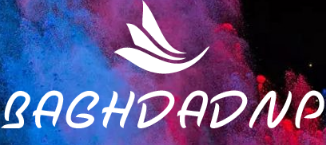What is the theme of the design? Based on the image, give a response in one word or a short phrase.

Modern and energetic